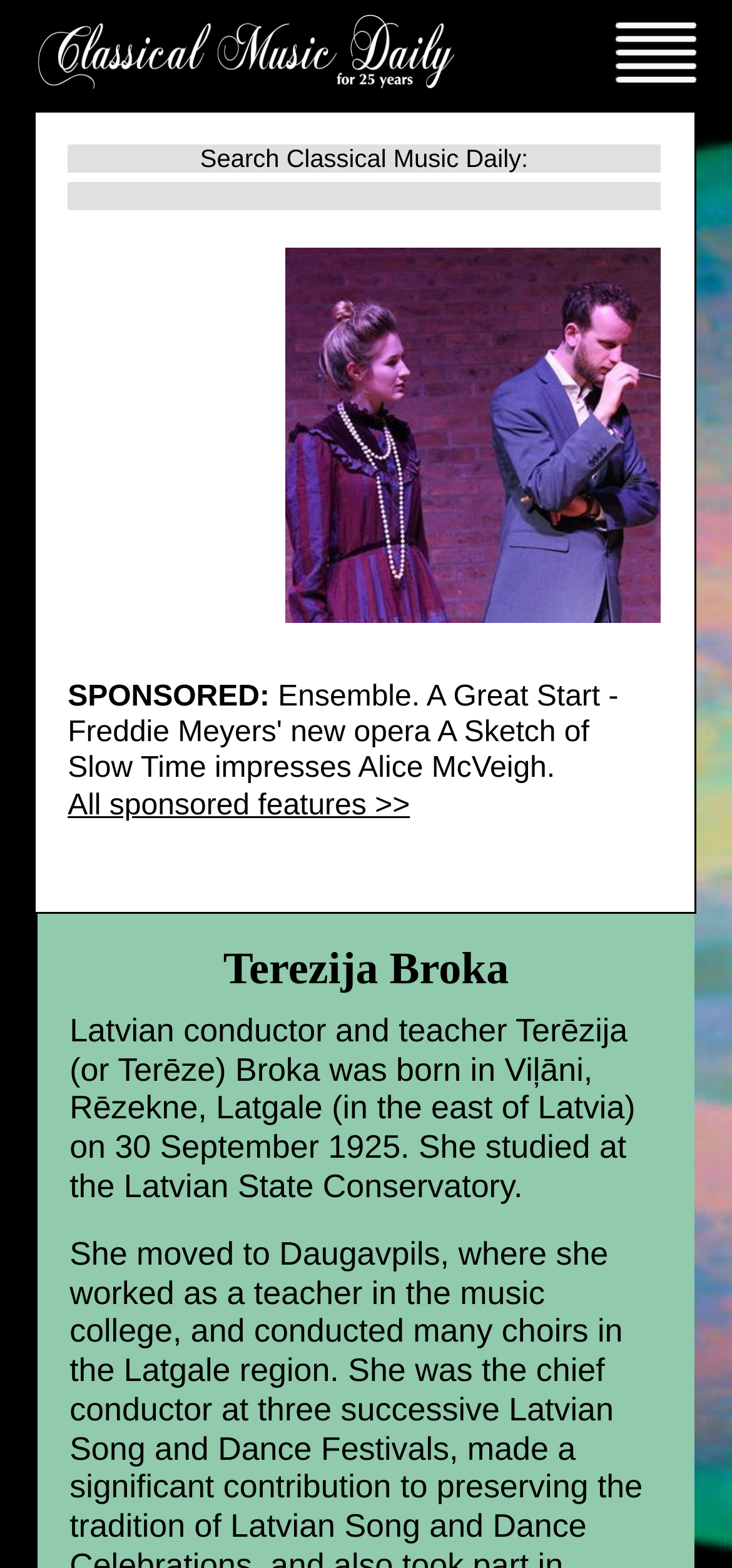What is the name of the conductor?
Please answer the question as detailed as possible.

The answer can be found in the heading element which contains the text 'Terezija Broka'. This heading element is located at the top of the webpage, indicating that it is a prominent title.